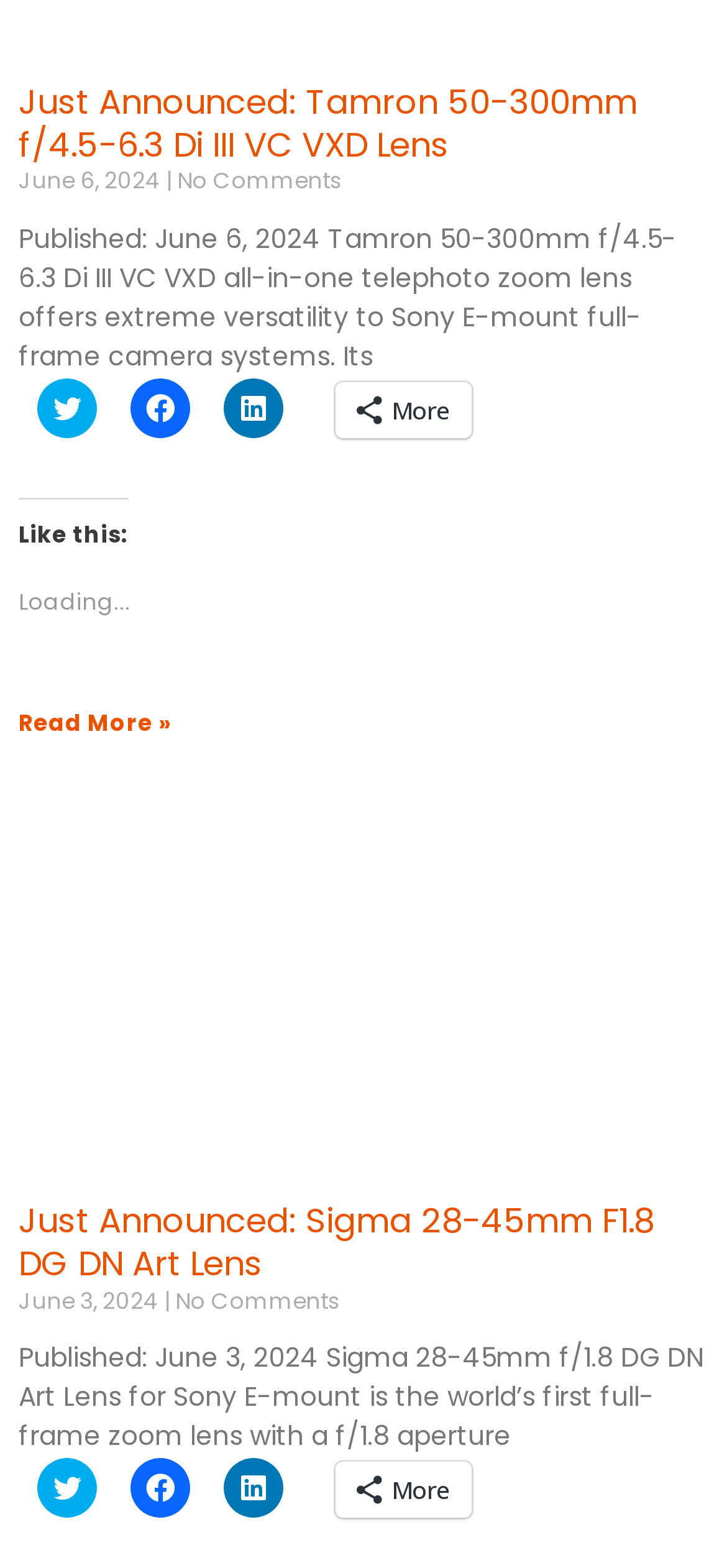Find the bounding box coordinates for the element described here: "More".

[0.462, 0.933, 0.649, 0.968]